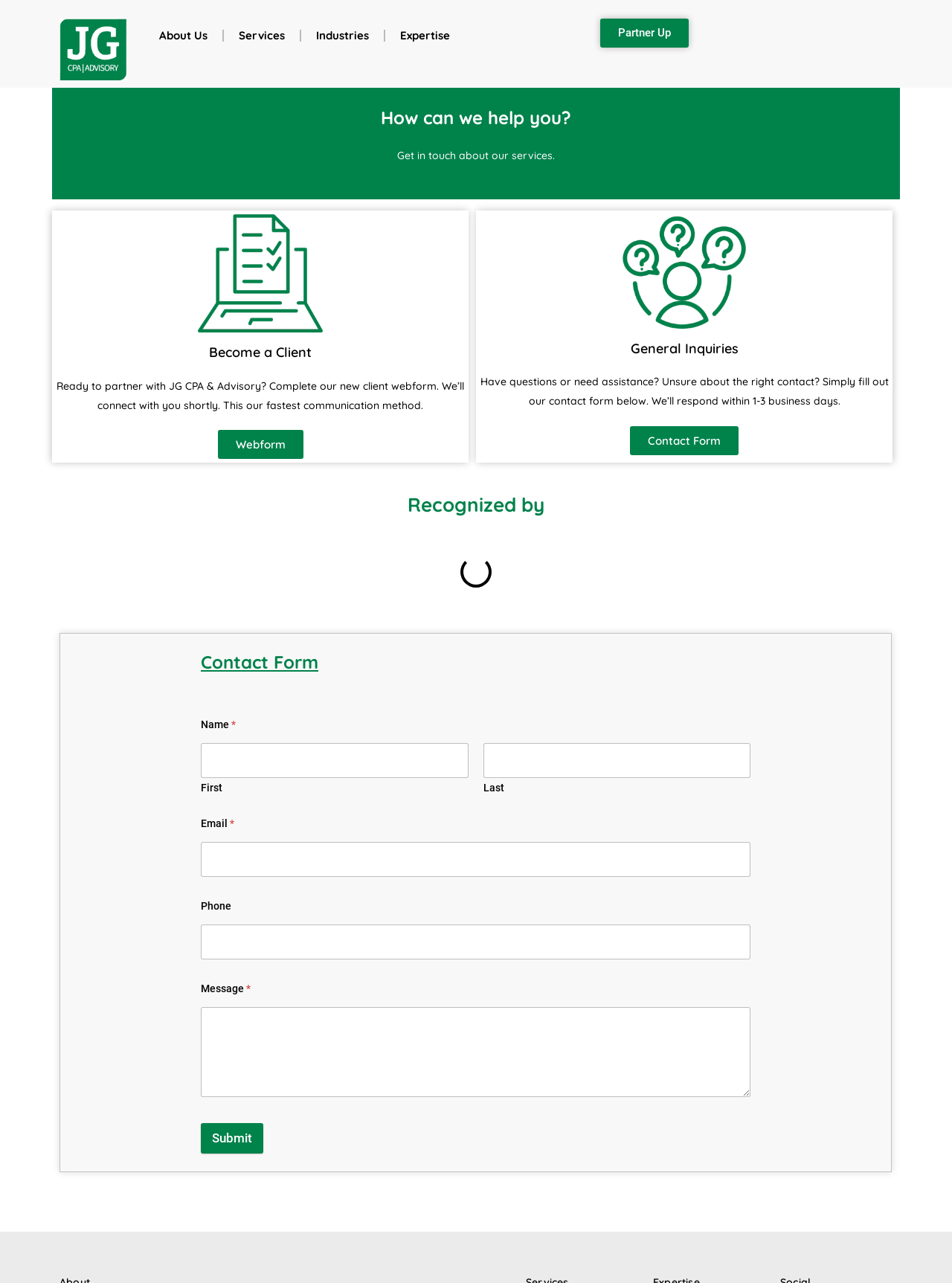What is the logo of the company?
Based on the image, give a one-word or short phrase answer.

JG CPA & Advisory